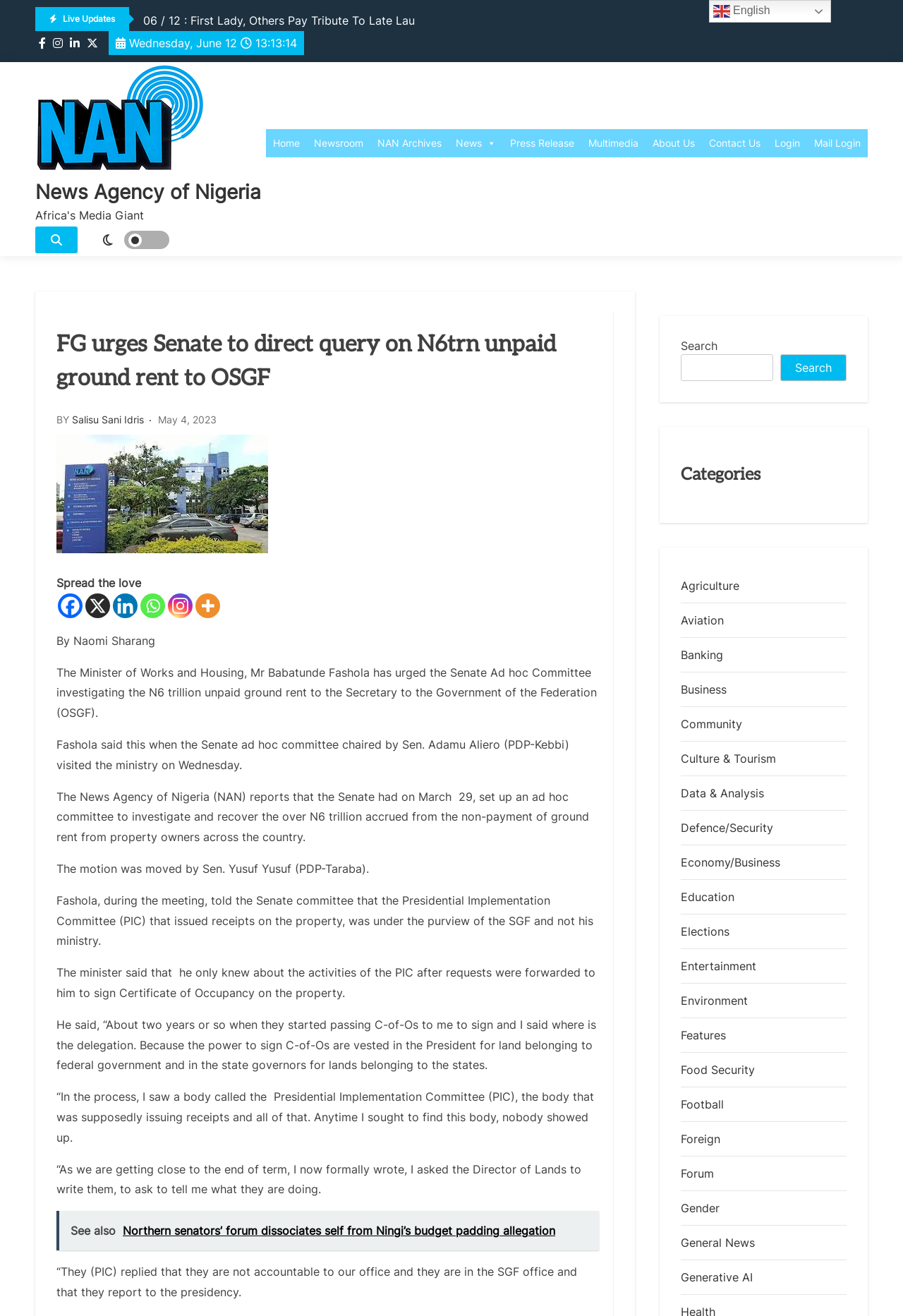Show the bounding box coordinates for the element that needs to be clicked to execute the following instruction: "Click on the 'News Agency of Nigeria' link". Provide the coordinates in the form of four float numbers between 0 and 1, i.e., [left, top, right, bottom].

[0.039, 0.047, 0.227, 0.135]